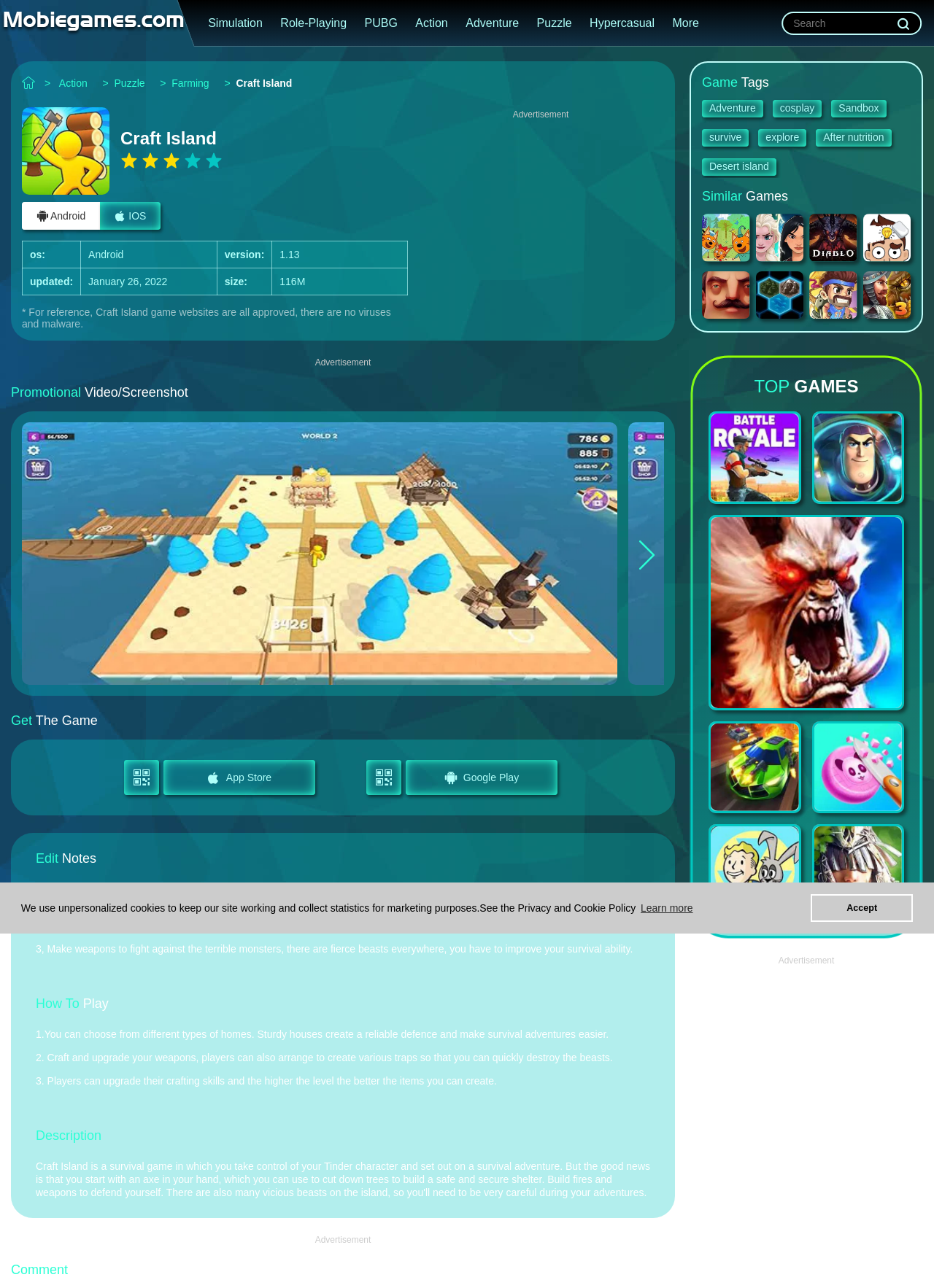From the webpage screenshot, identify the region described by Disney Sorcerers Arena. Provide the bounding box coordinates as (top-left x, top-left y, bottom-right x, bottom-right y), with each value being a floating point number between 0 and 1.

[0.869, 0.319, 0.968, 0.391]